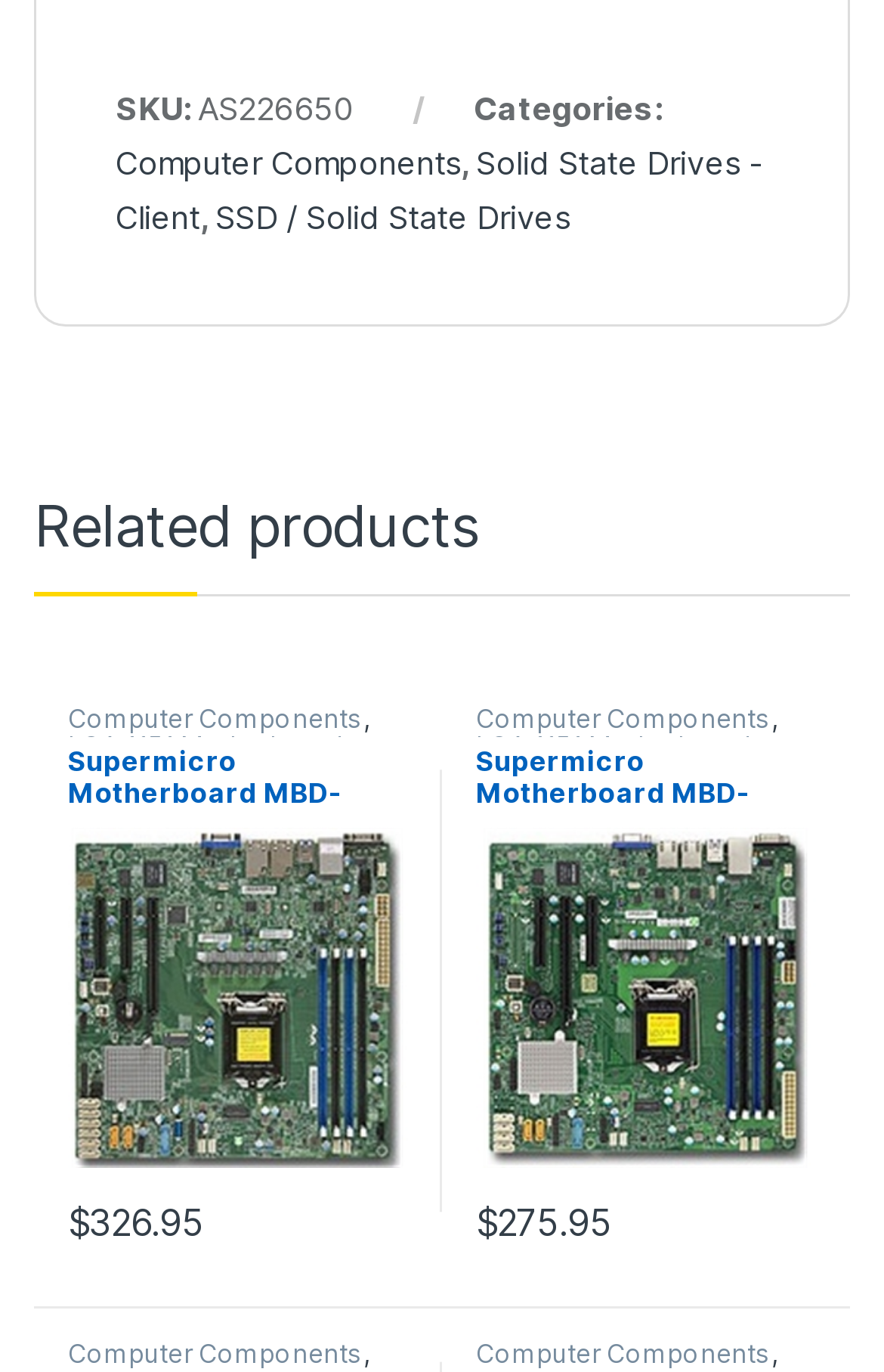What is the SKU of the product?
Refer to the image and provide a one-word or short phrase answer.

AS226650